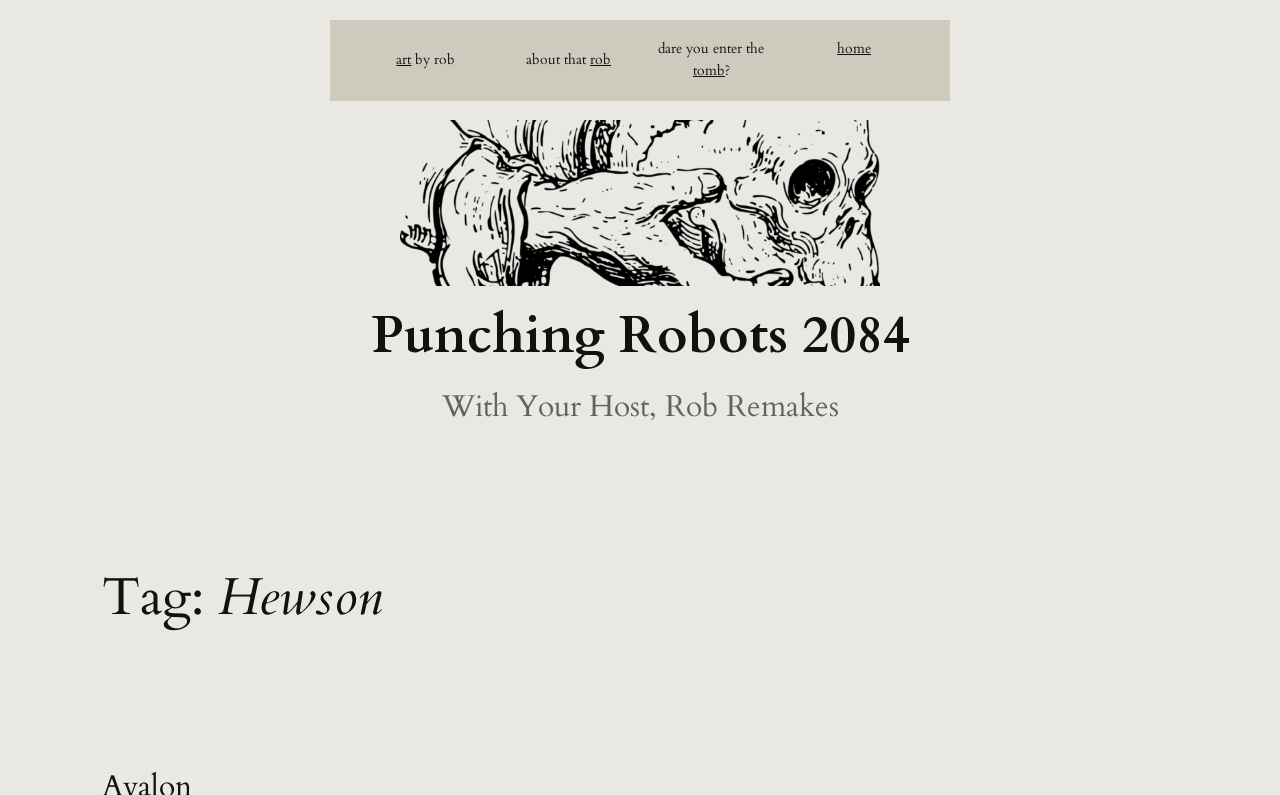Provide a single word or phrase to answer the given question: 
What is the bounding box coordinate of the 'tomb' link?

[0.541, 0.077, 0.566, 0.101]